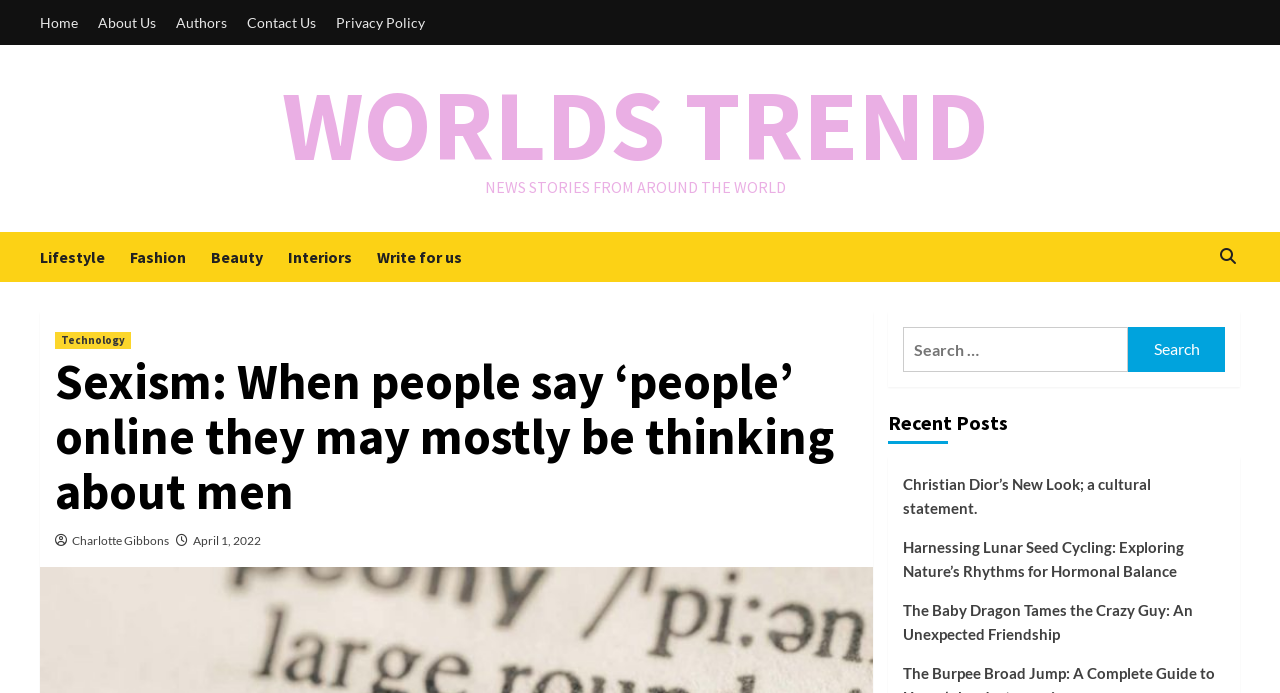Find the bounding box coordinates of the element I should click to carry out the following instruction: "Go to Home page".

None